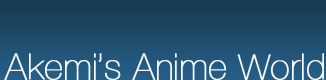Give a meticulous account of what the image depicts.

The image displays the logo for "Akemi's Anime World," a vibrant and engaging blog dedicated to anime culture and discussions. The design features a clean, modern font in white against a deep blue gradient background, embodying a stylish and inviting aesthetic. This logo encapsulates the blog's focus on anime, providing a welcoming entry point for visitors exploring posts, reviews, and insights related to various anime series and films. The overarching theme emphasizes the community and passion for anime, making it a go-to destination for fans looking to deepen their knowledge and share their thoughts.